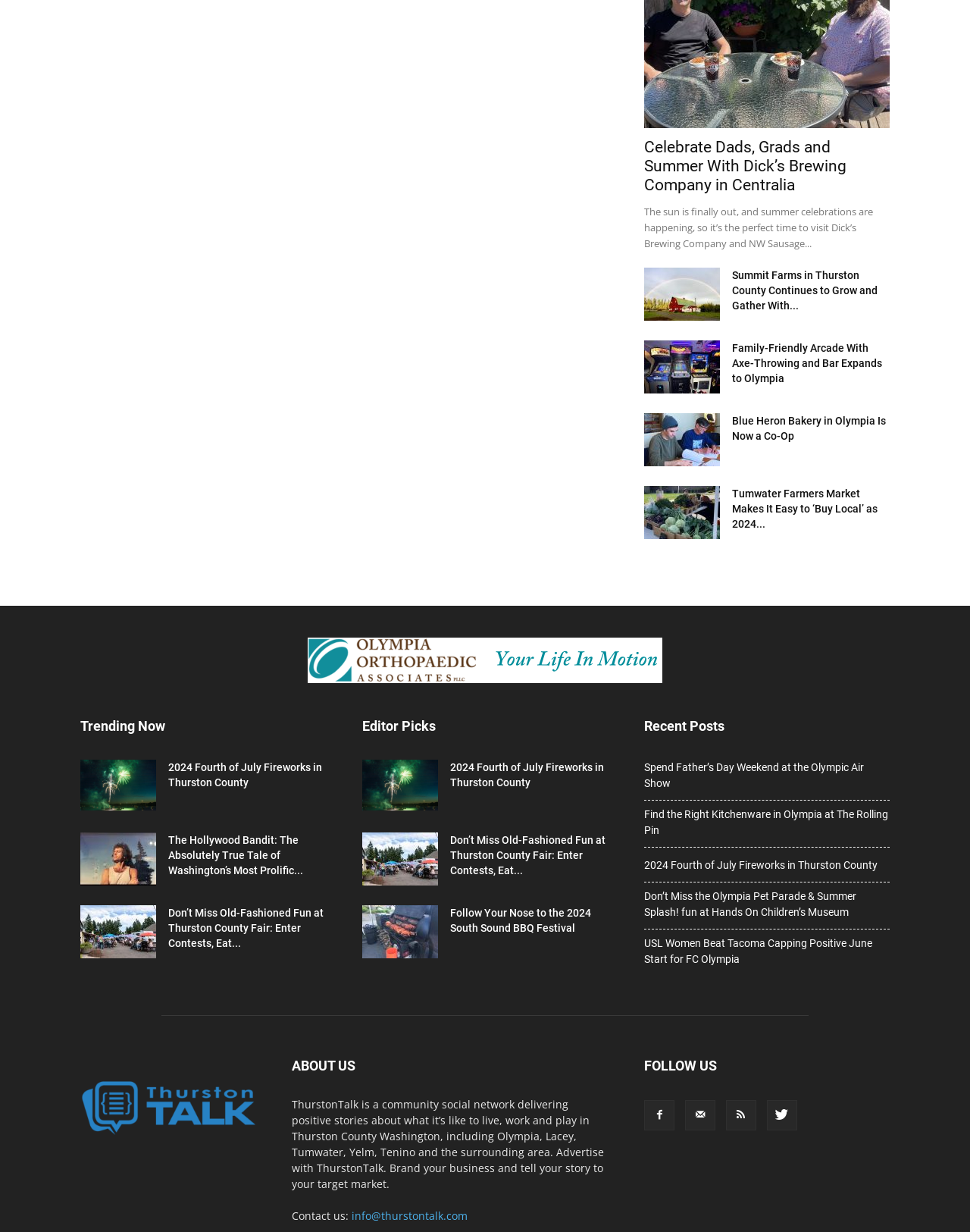Please identify the bounding box coordinates of the element I should click to complete this instruction: 'Click on the link to celebrate Dads, Grads and Summer With Dick’s Brewing Company in Centralia'. The coordinates should be given as four float numbers between 0 and 1, like this: [left, top, right, bottom].

[0.664, 0.112, 0.873, 0.158]